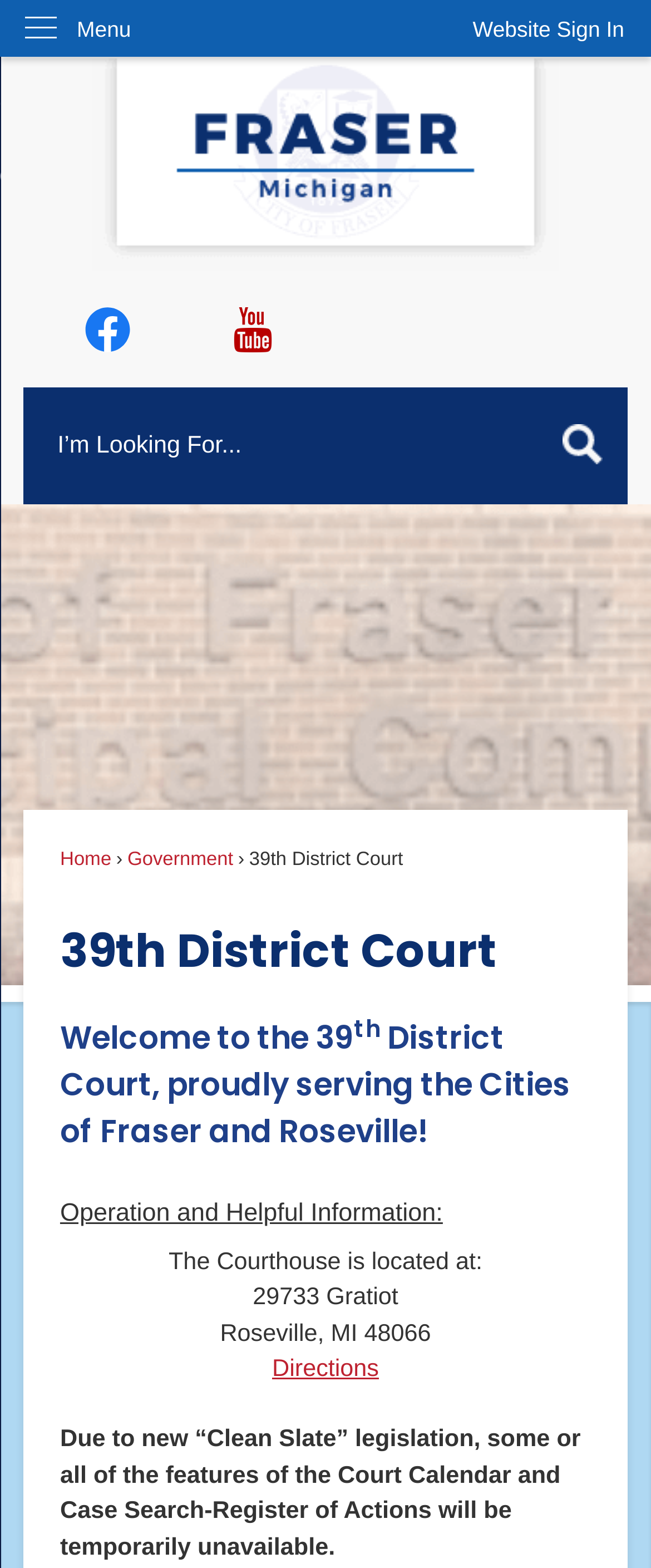Bounding box coordinates should be provided in the format (top-left x, top-left y, bottom-right x, bottom-right y) with all values between 0 and 1. Identify the bounding box for this UI element: Home

[0.092, 0.542, 0.171, 0.554]